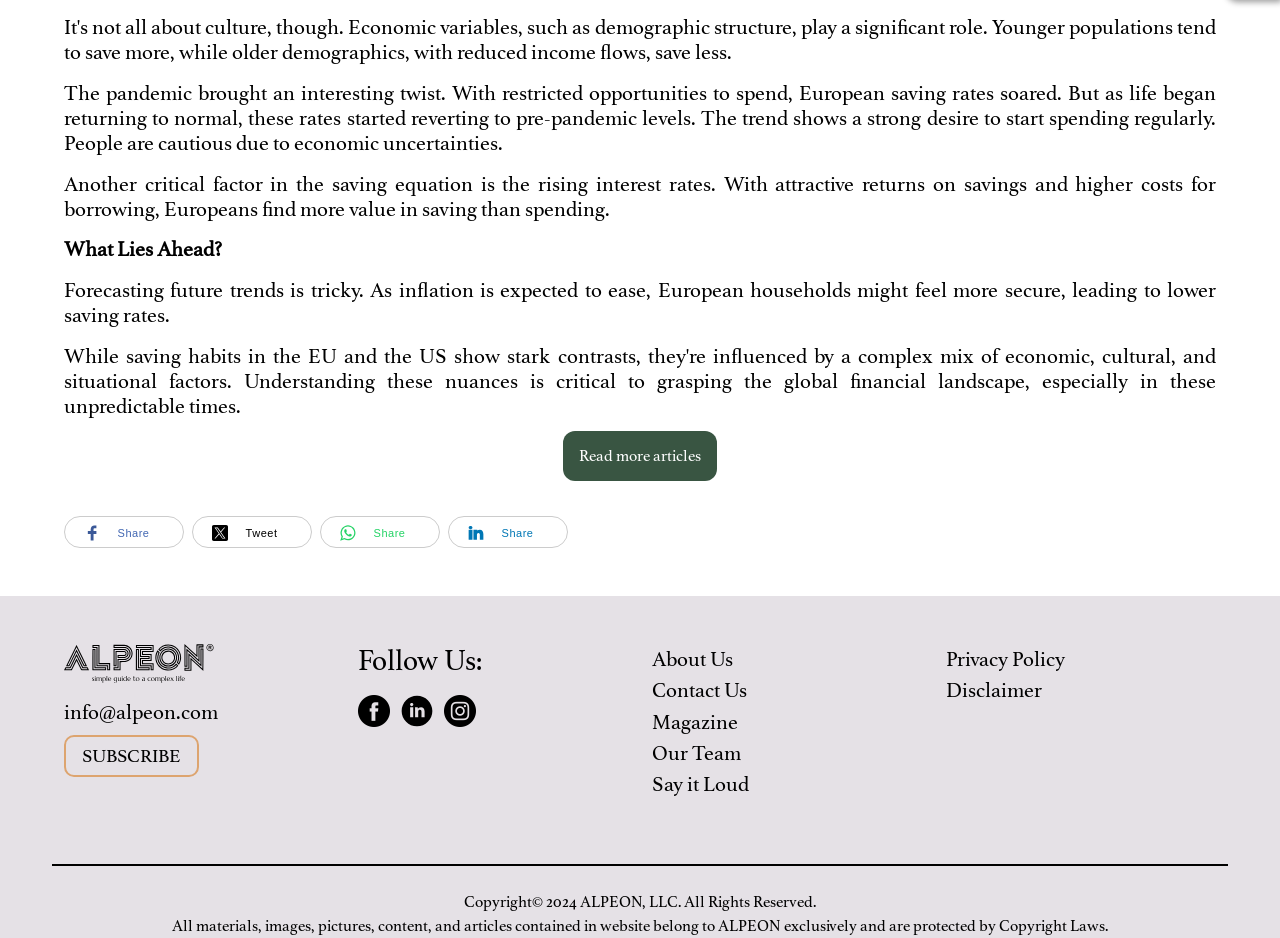Provide the bounding box coordinates for the UI element that is described as: "SUBSCRIBE TODAYNEWSLETTER OR PODCASTS".

None